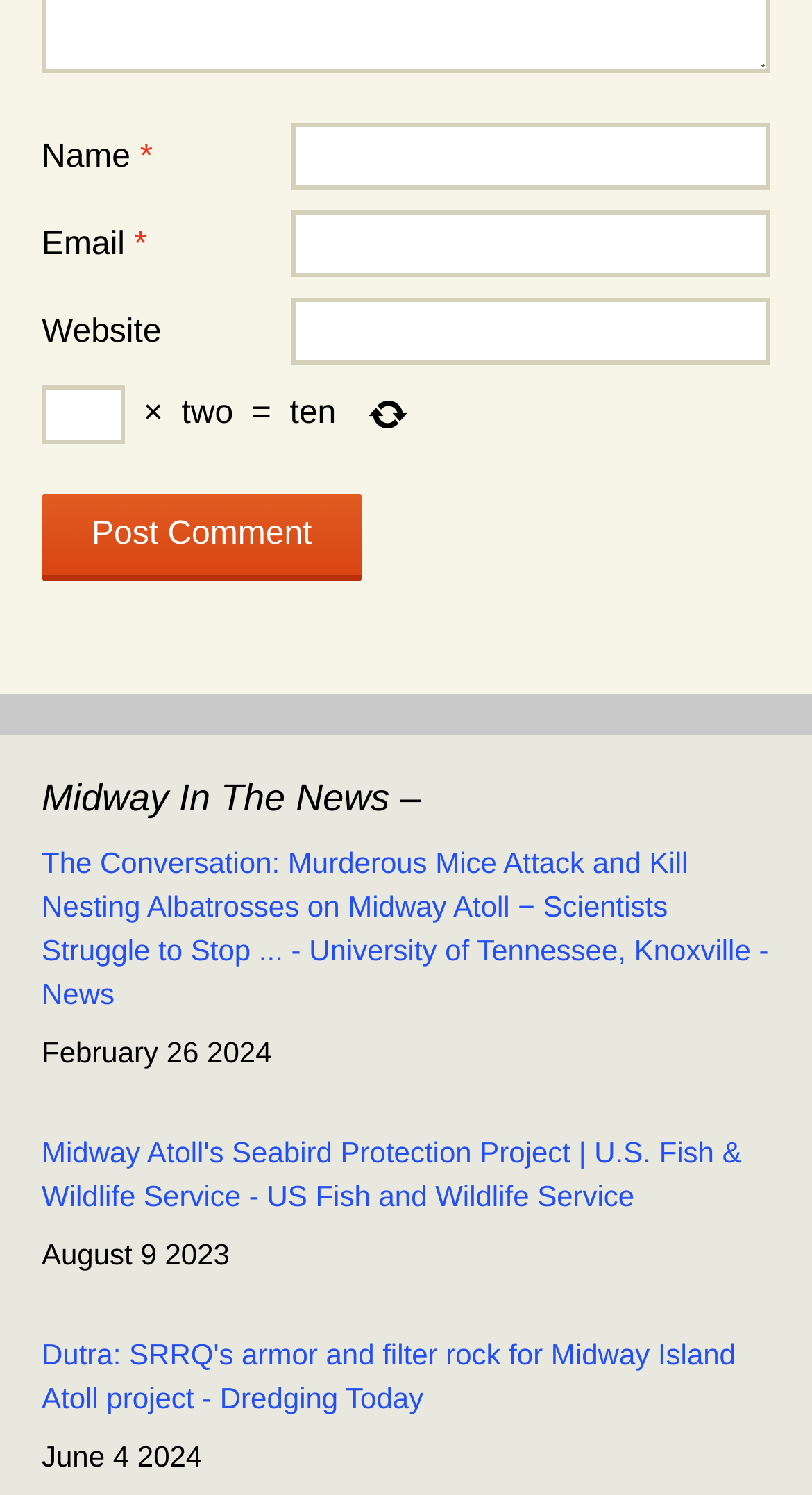Please specify the bounding box coordinates for the clickable region that will help you carry out the instruction: "Enter your name".

None